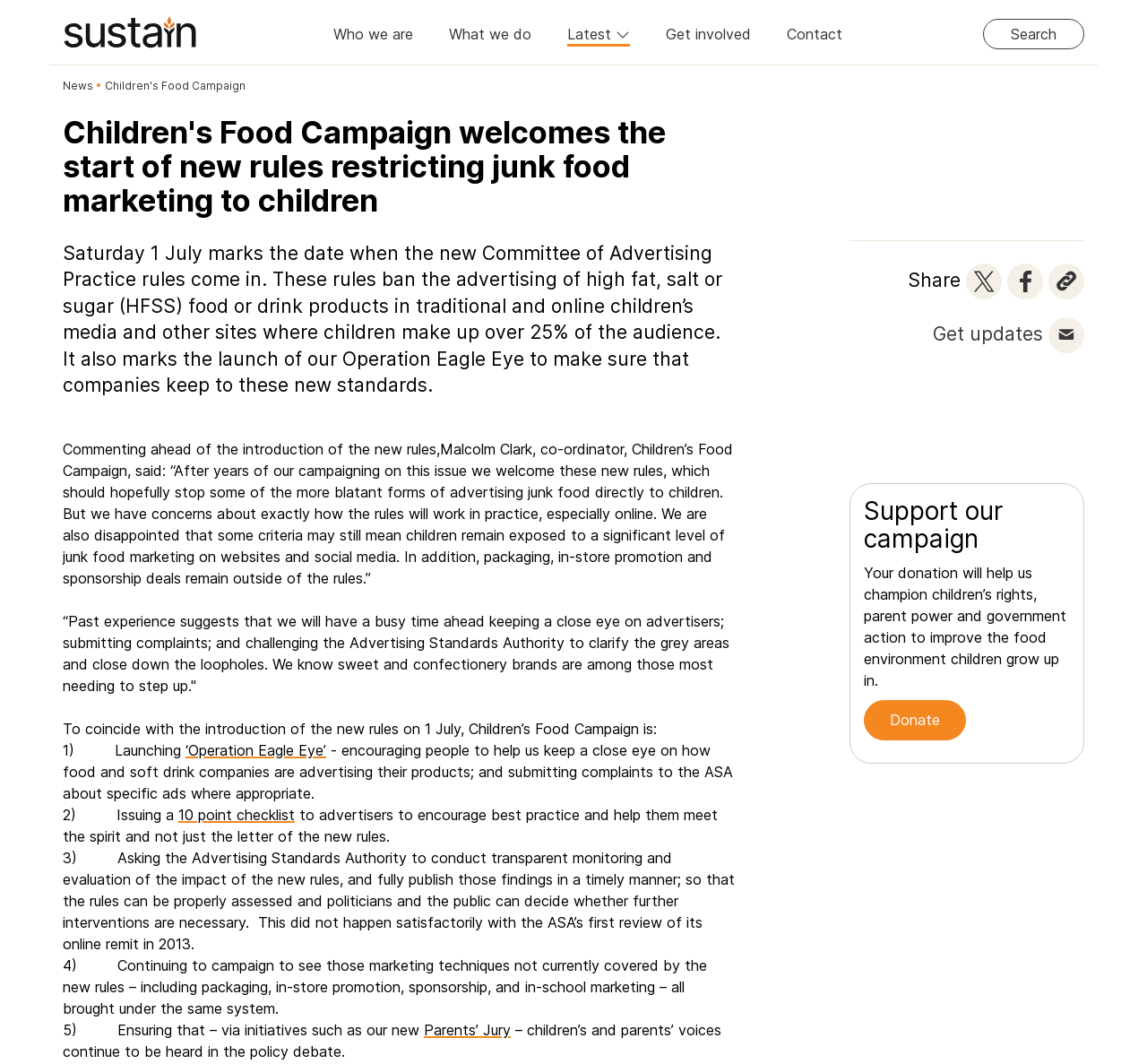Please identify the bounding box coordinates of the region to click in order to complete the task: "Read the latest news". The coordinates must be four float numbers between 0 and 1, specified as [left, top, right, bottom].

[0.055, 0.074, 0.081, 0.087]